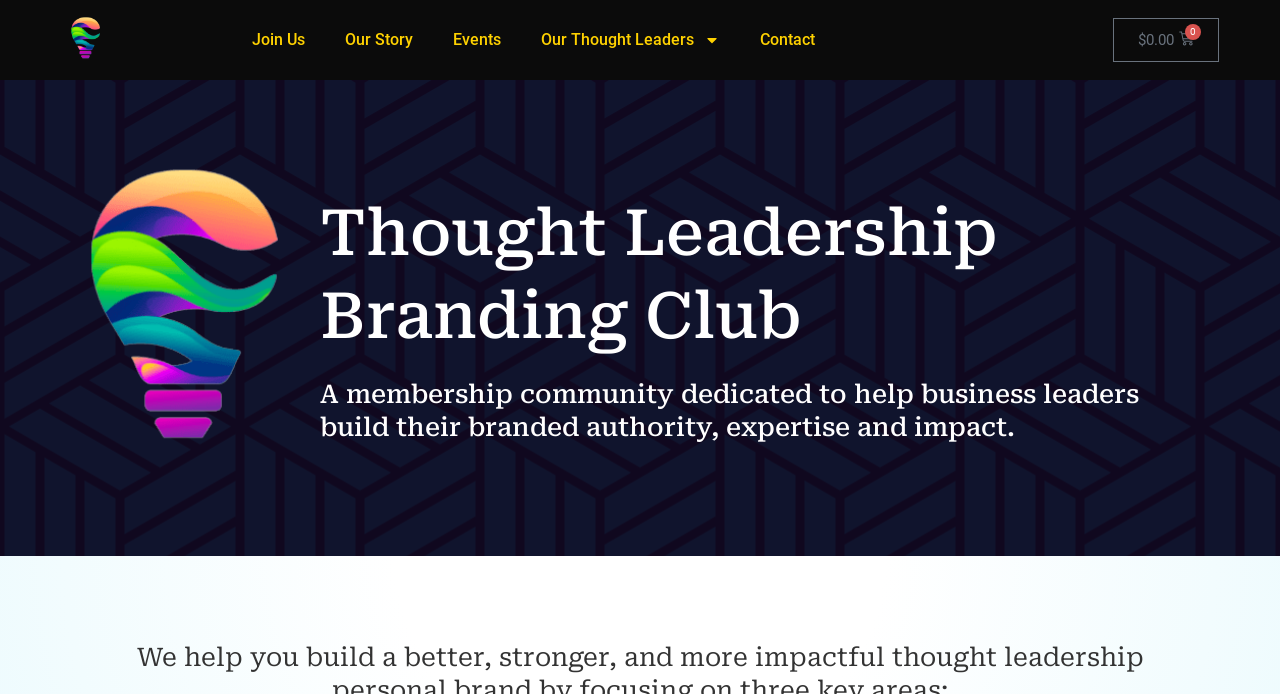Given the element description Our Thought Leaders, specify the bounding box coordinates of the corresponding UI element in the format (top-left x, top-left y, bottom-right x, bottom-right y). All values must be between 0 and 1.

[0.407, 0.024, 0.578, 0.091]